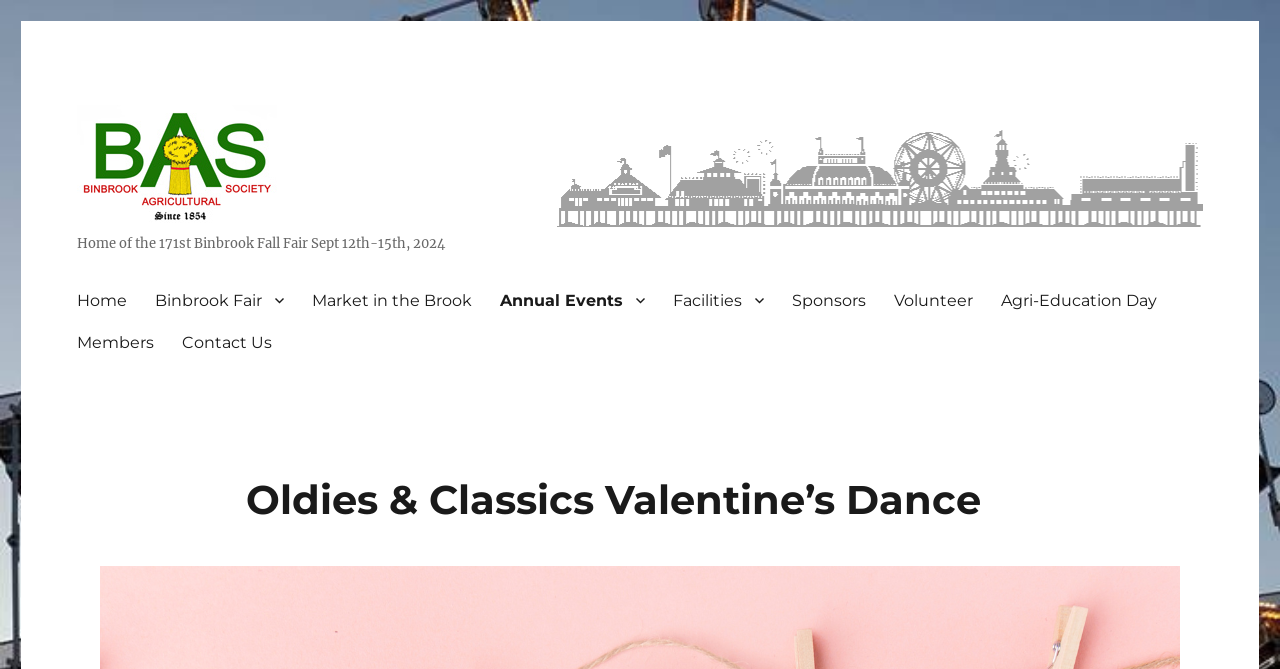Determine the bounding box for the described HTML element: "Facilities". Ensure the coordinates are four float numbers between 0 and 1 in the format [left, top, right, bottom].

[0.515, 0.417, 0.608, 0.48]